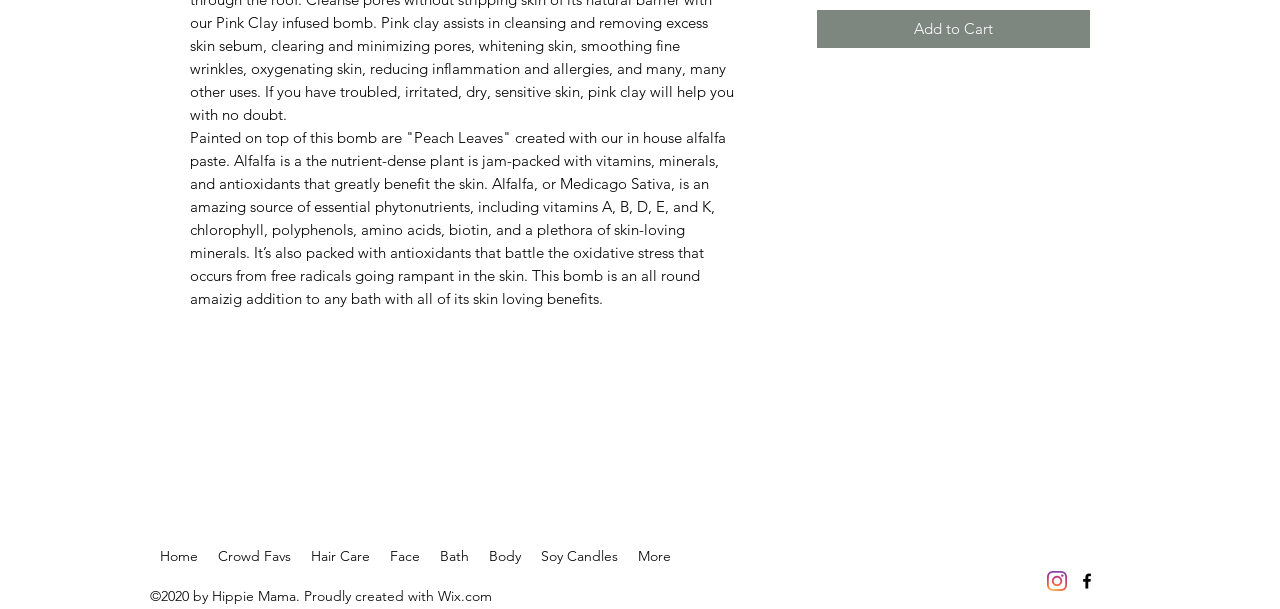From the webpage screenshot, predict the bounding box of the UI element that matches this description: "Add to Cart".

[0.638, 0.016, 0.852, 0.079]